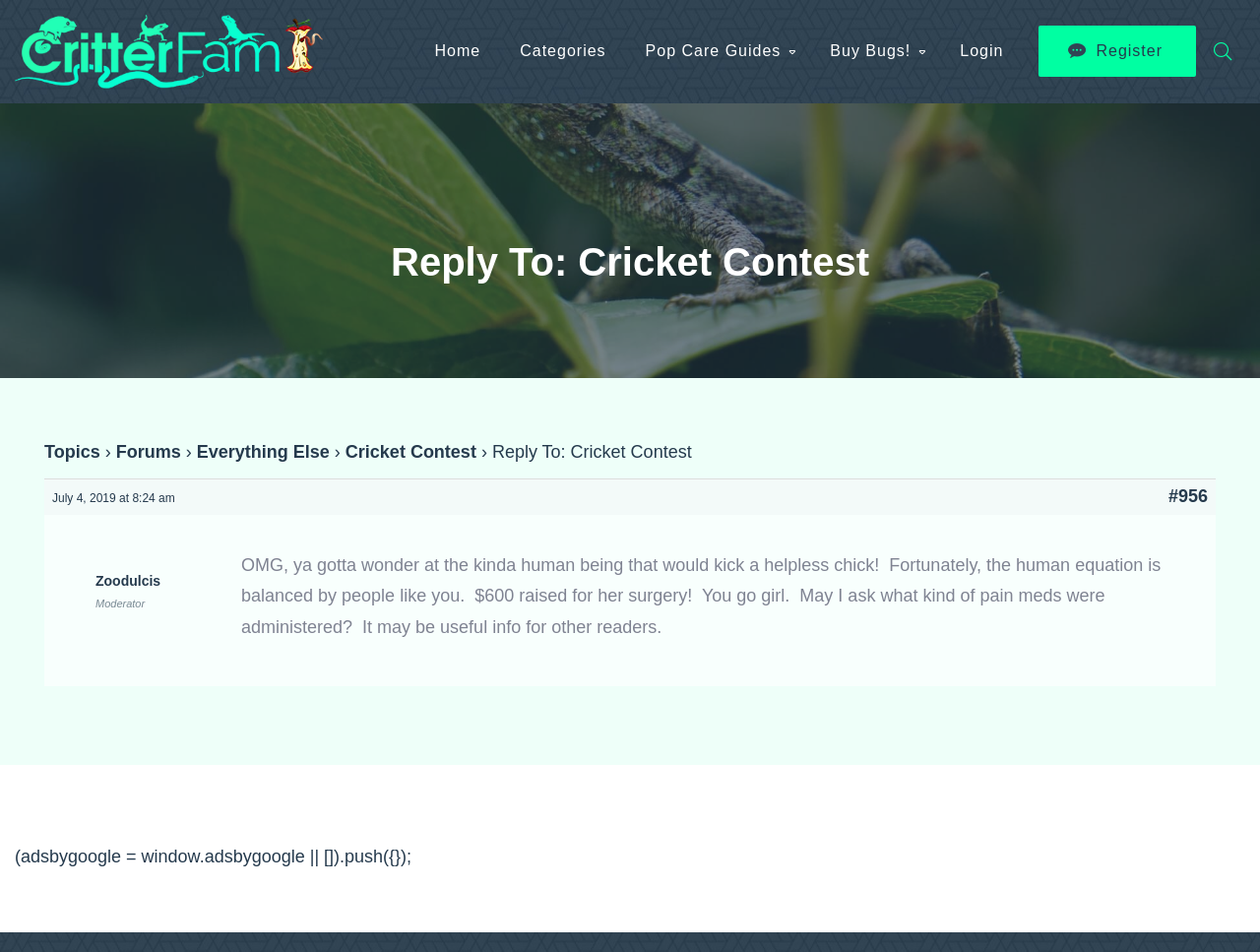Find the bounding box coordinates for the element that must be clicked to complete the instruction: "go to the forum". The coordinates should be four float numbers between 0 and 1, indicated as [left, top, right, bottom].

[0.012, 0.0, 0.256, 0.108]